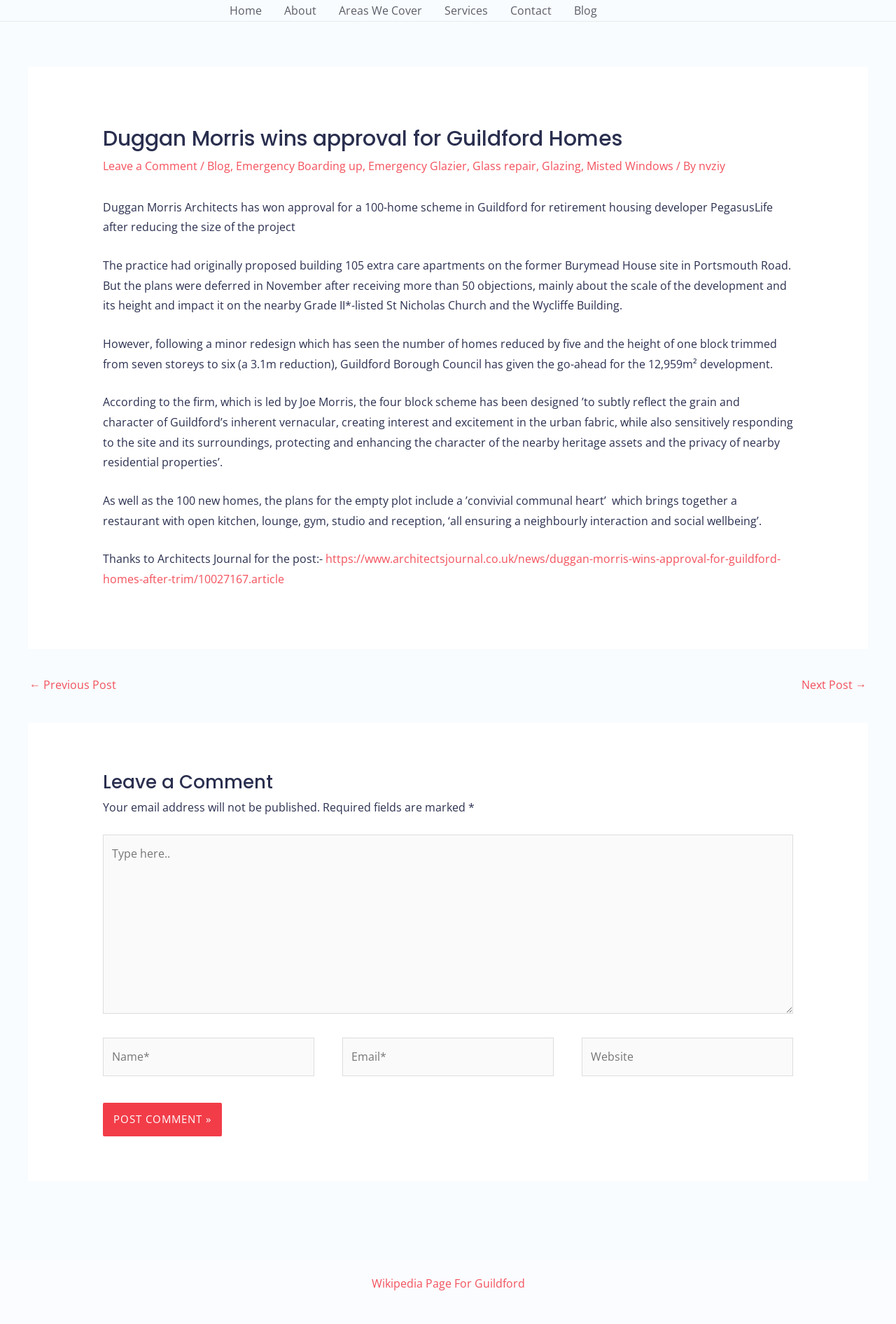What is the name of the publication that the article is thanking for the post?
Using the picture, provide a one-word or short phrase answer.

Architects Journal